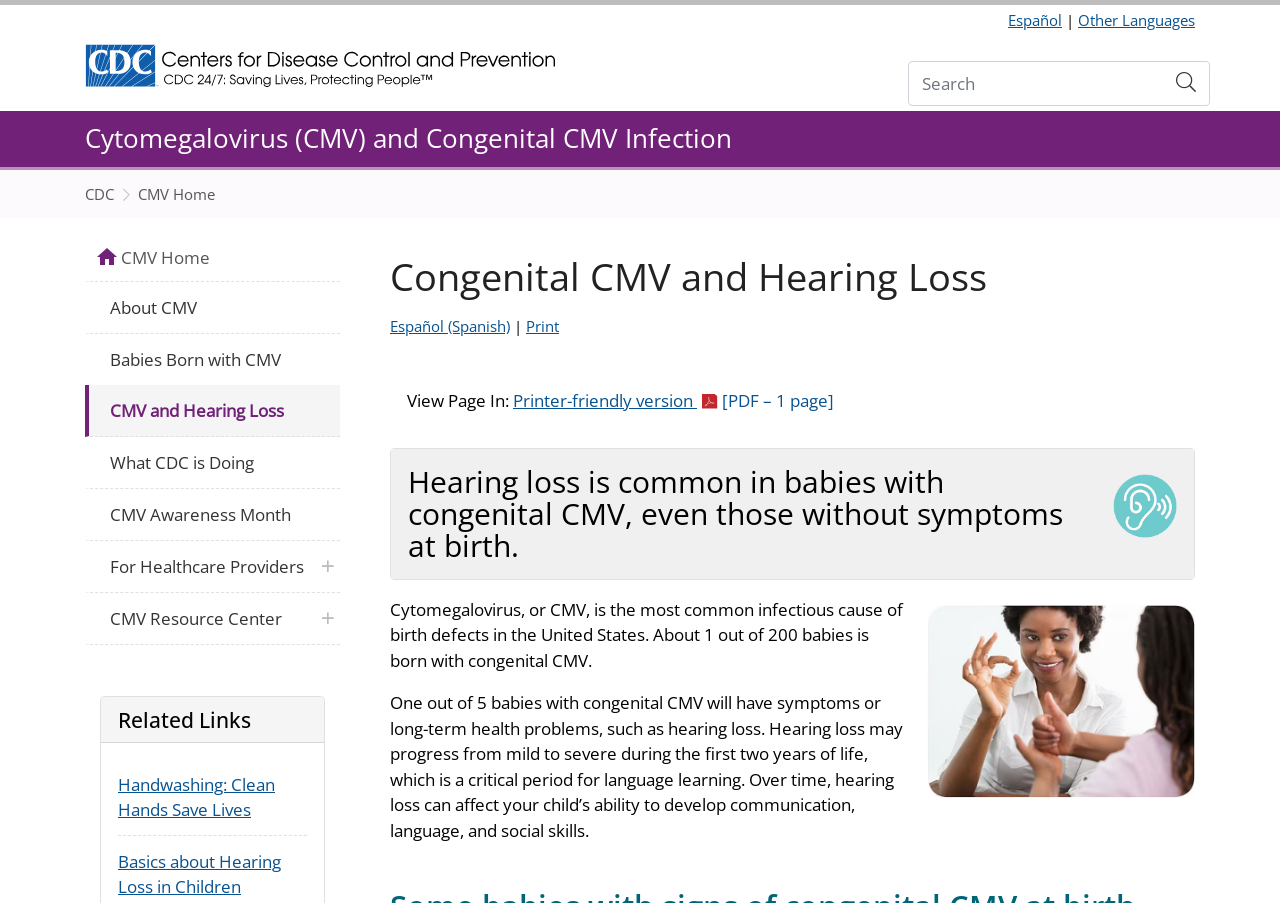What is the image below the heading?
Use the information from the image to give a detailed answer to the question.

I found the answer by looking at the image below the heading, which depicts a woman hand signing with a girl. This image appears to be related to the topic of hearing loss and communication.